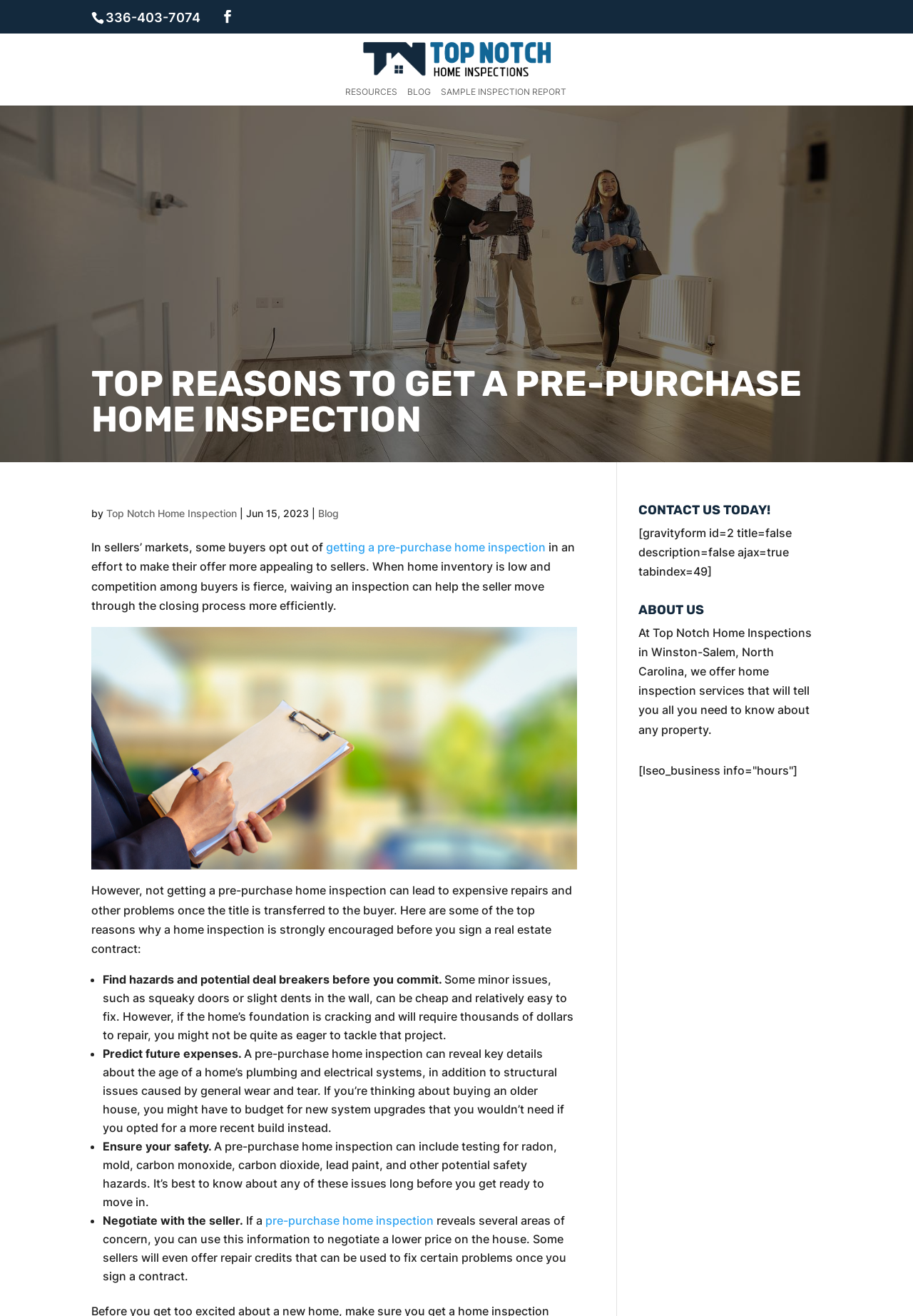What is the phone number to contact Top Notch Home Inspections?
Refer to the image and provide a one-word or short phrase answer.

336-403-7074